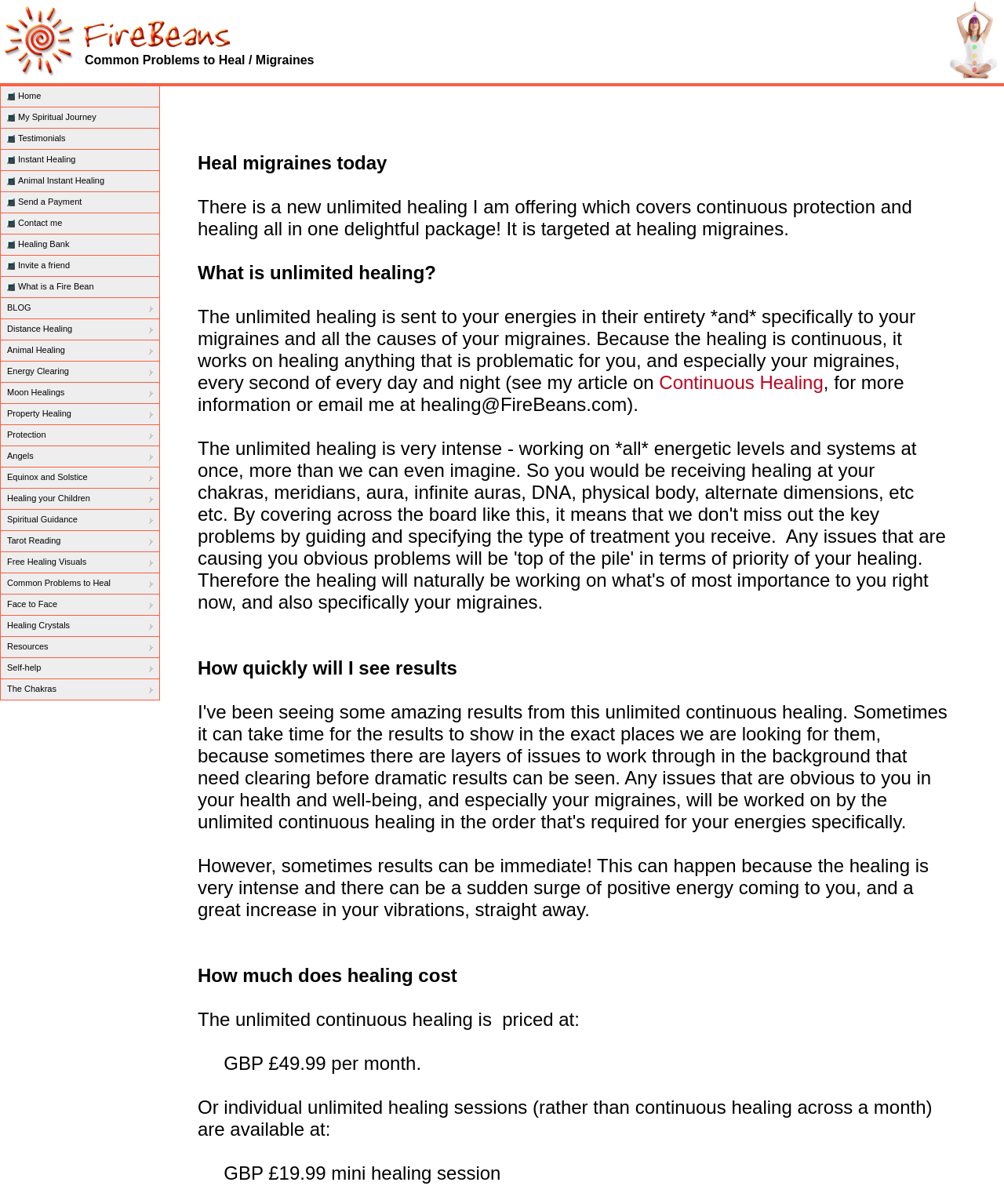Identify the bounding box coordinates of the clickable region required to complete the instruction: "Click the 'Instant Healing' link". The coordinates should be given as four float numbers within the range of 0 and 1, i.e., [left, top, right, bottom].

[0.018, 0.128, 0.075, 0.136]